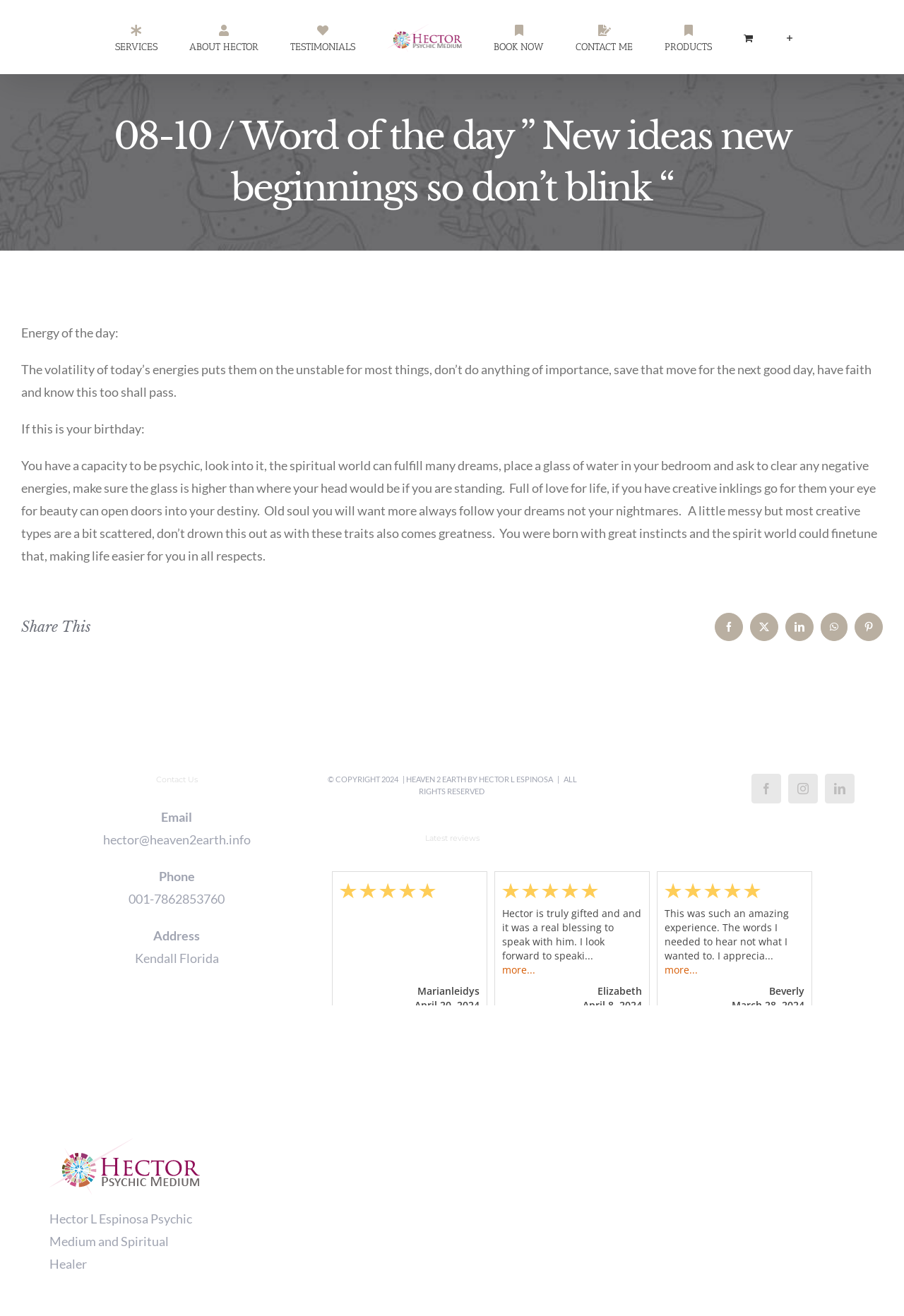Can you extract the primary headline text from the webpage?

08-10 / Word of the day ” New ideas new beginnings so don’t blink “